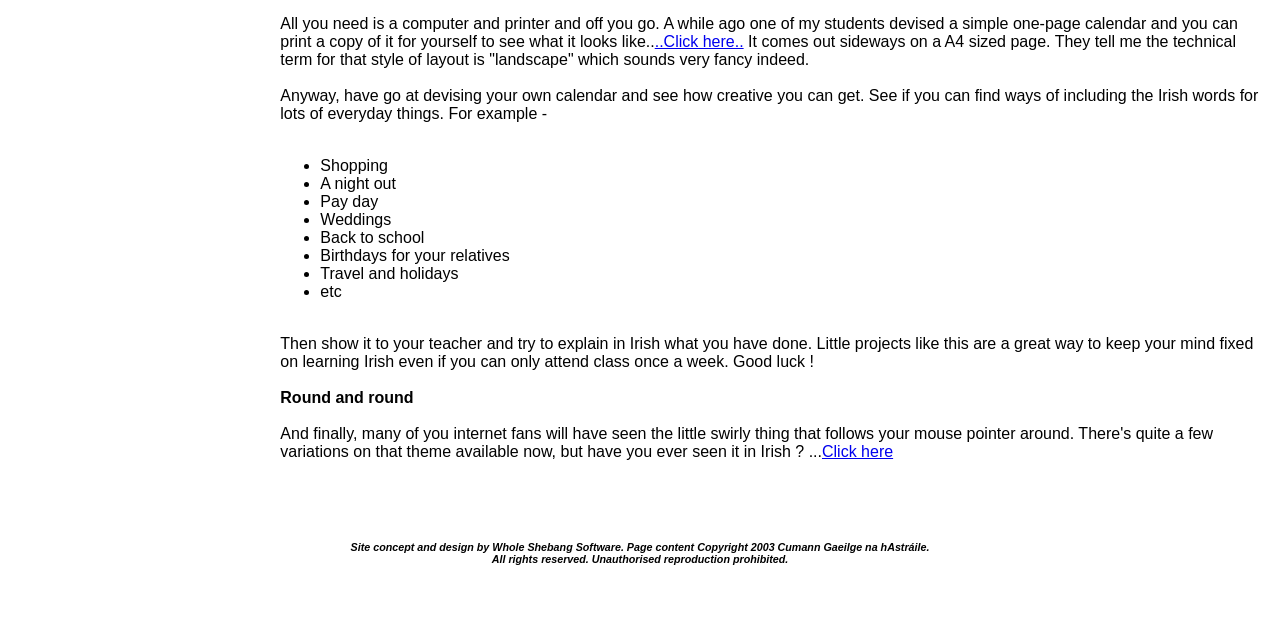Given the element description Click here, identify the bounding box coordinates for the UI element on the webpage screenshot. The format should be (top-left x, top-left y, bottom-right x, bottom-right y), with values between 0 and 1.

[0.642, 0.692, 0.698, 0.719]